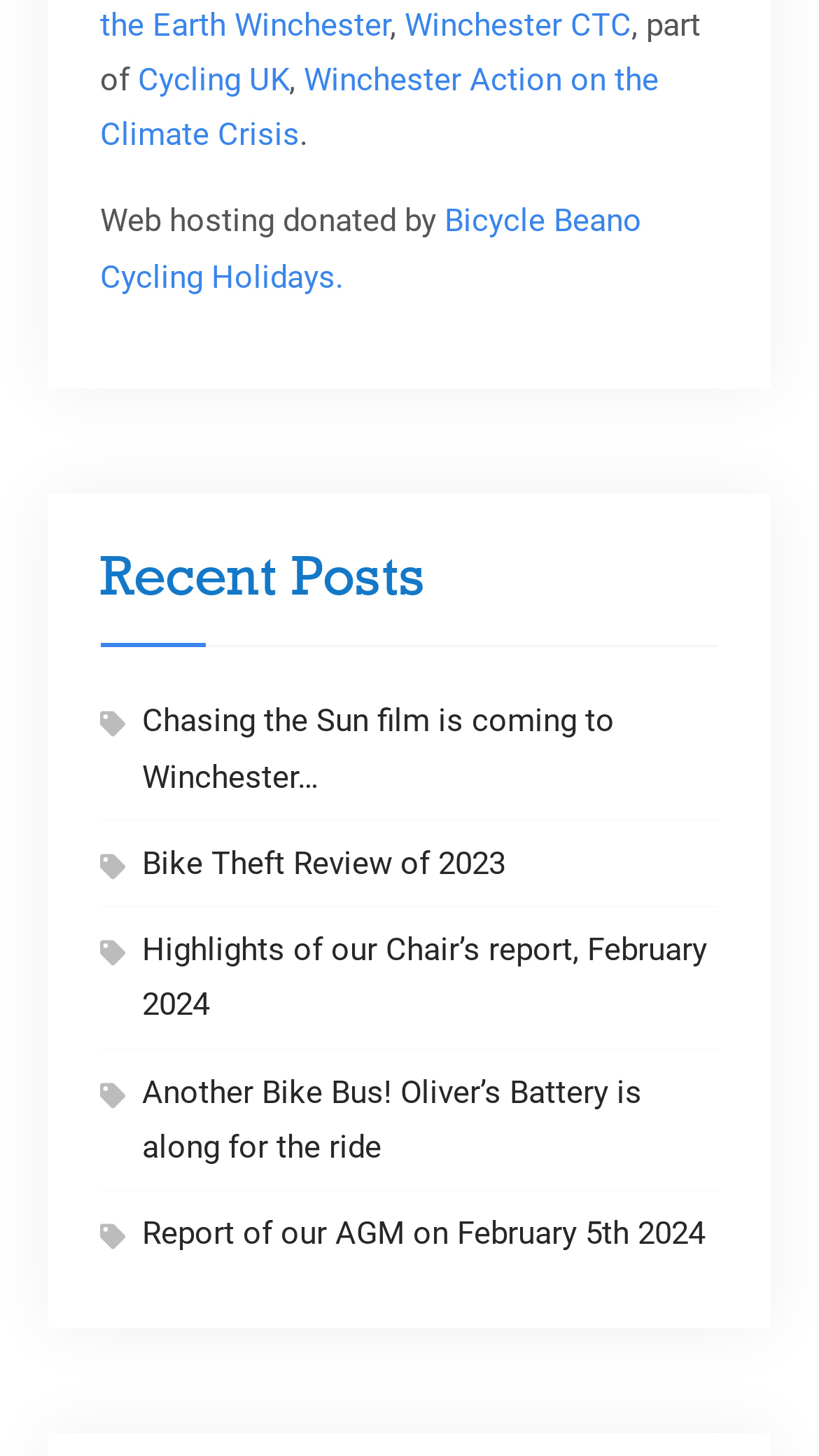Based on the element description, predict the bounding box coordinates (top-left x, top-left y, bottom-right x, bottom-right y) for the UI element in the screenshot: Bicycle Beano Cycling Holidays.

[0.123, 0.139, 0.784, 0.203]